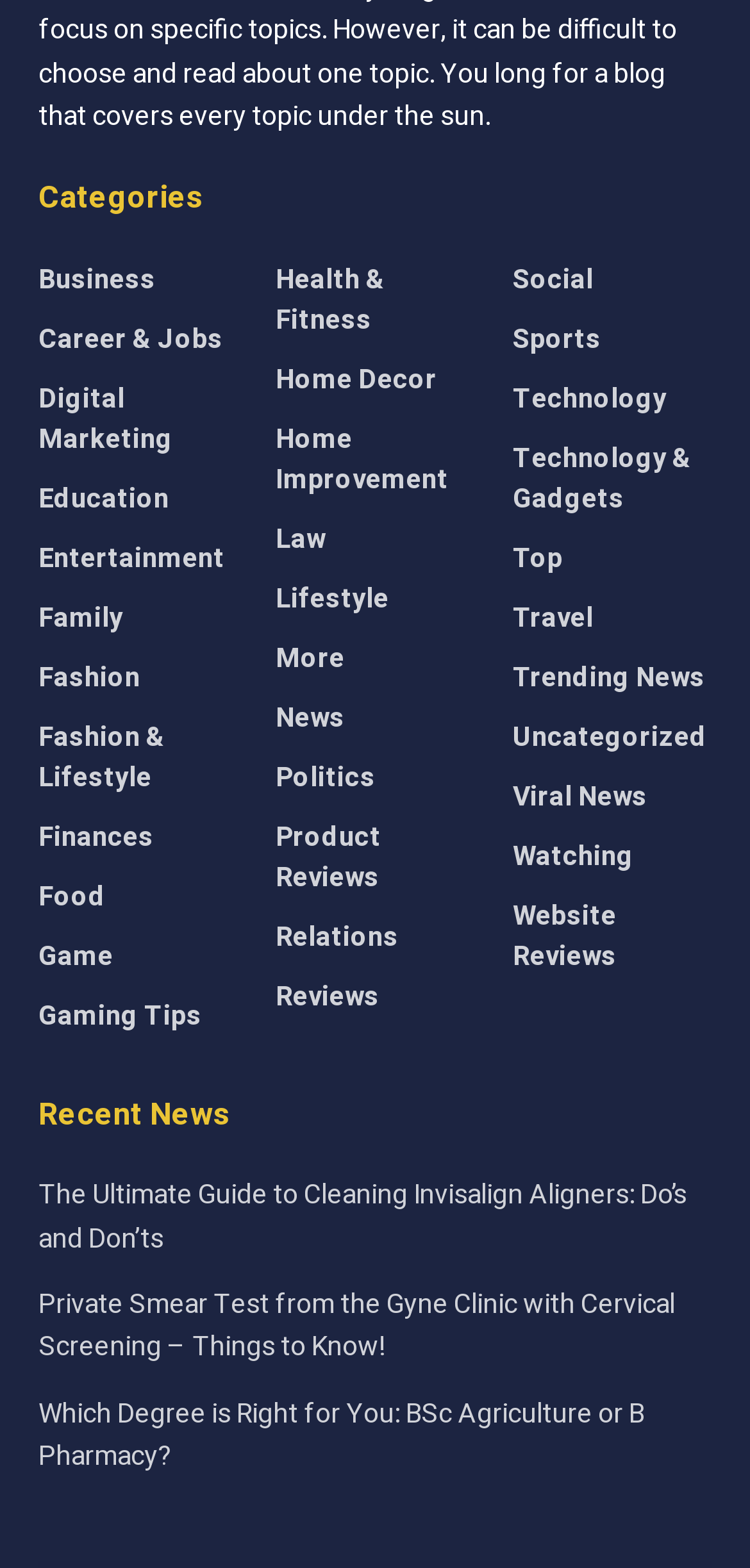Given the element description "Digital Marketing" in the screenshot, predict the bounding box coordinates of that UI element.

[0.051, 0.404, 0.316, 0.455]